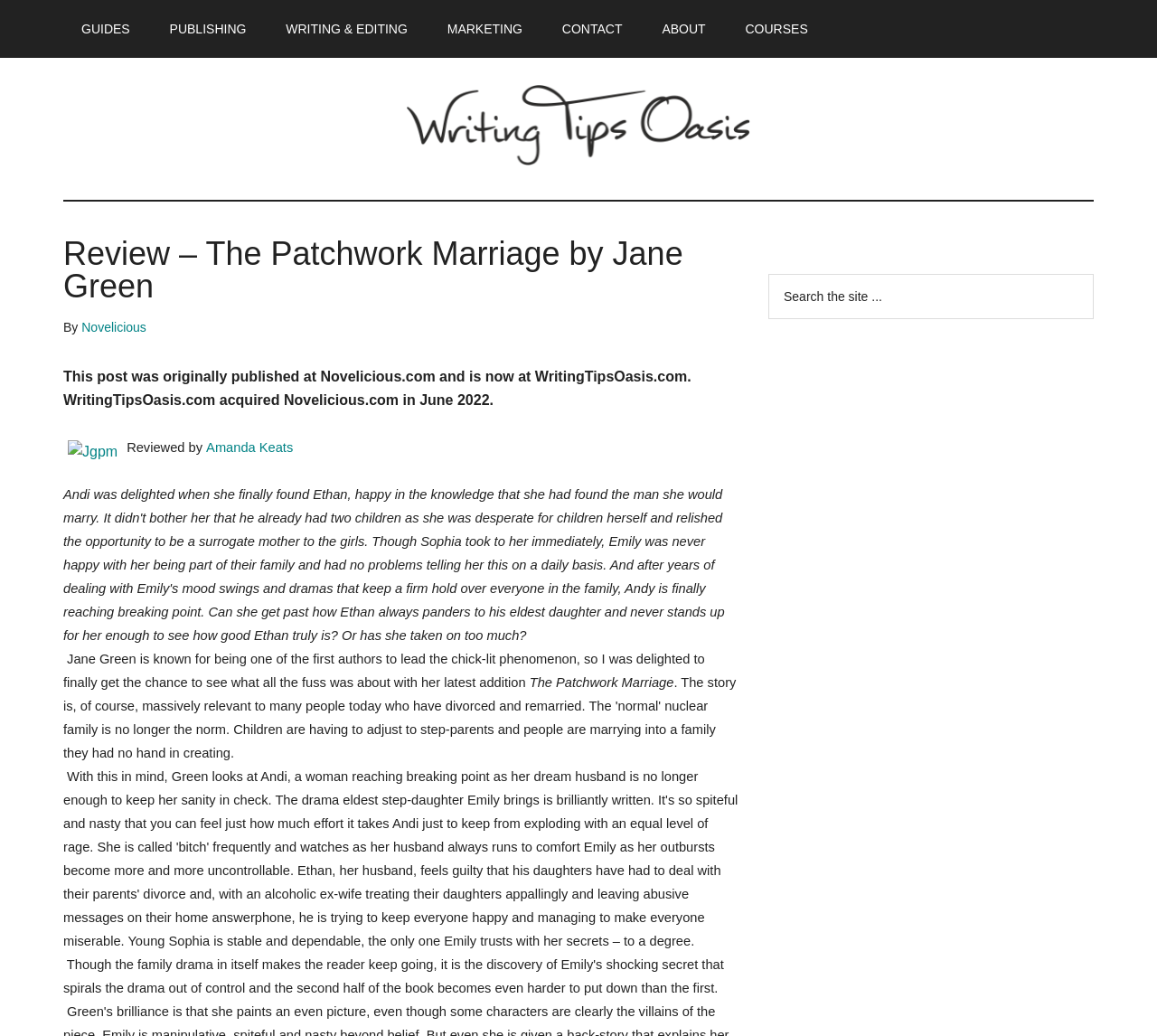Give a short answer to this question using one word or a phrase:
What is the purpose of the search box?

Search the site